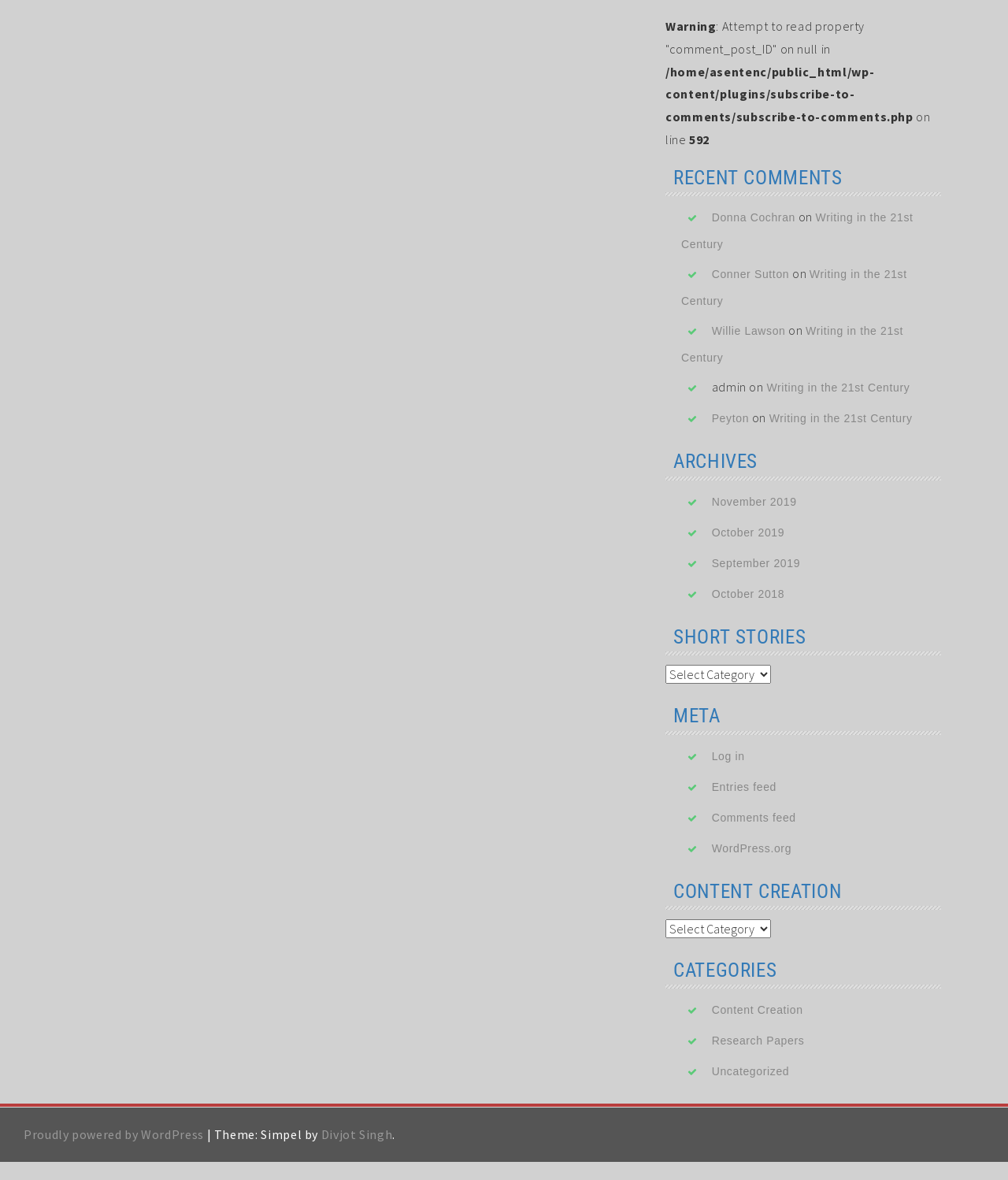Can you provide the bounding box coordinates for the element that should be clicked to implement the instruction: "Click on 'Log in'"?

[0.706, 0.635, 0.739, 0.646]